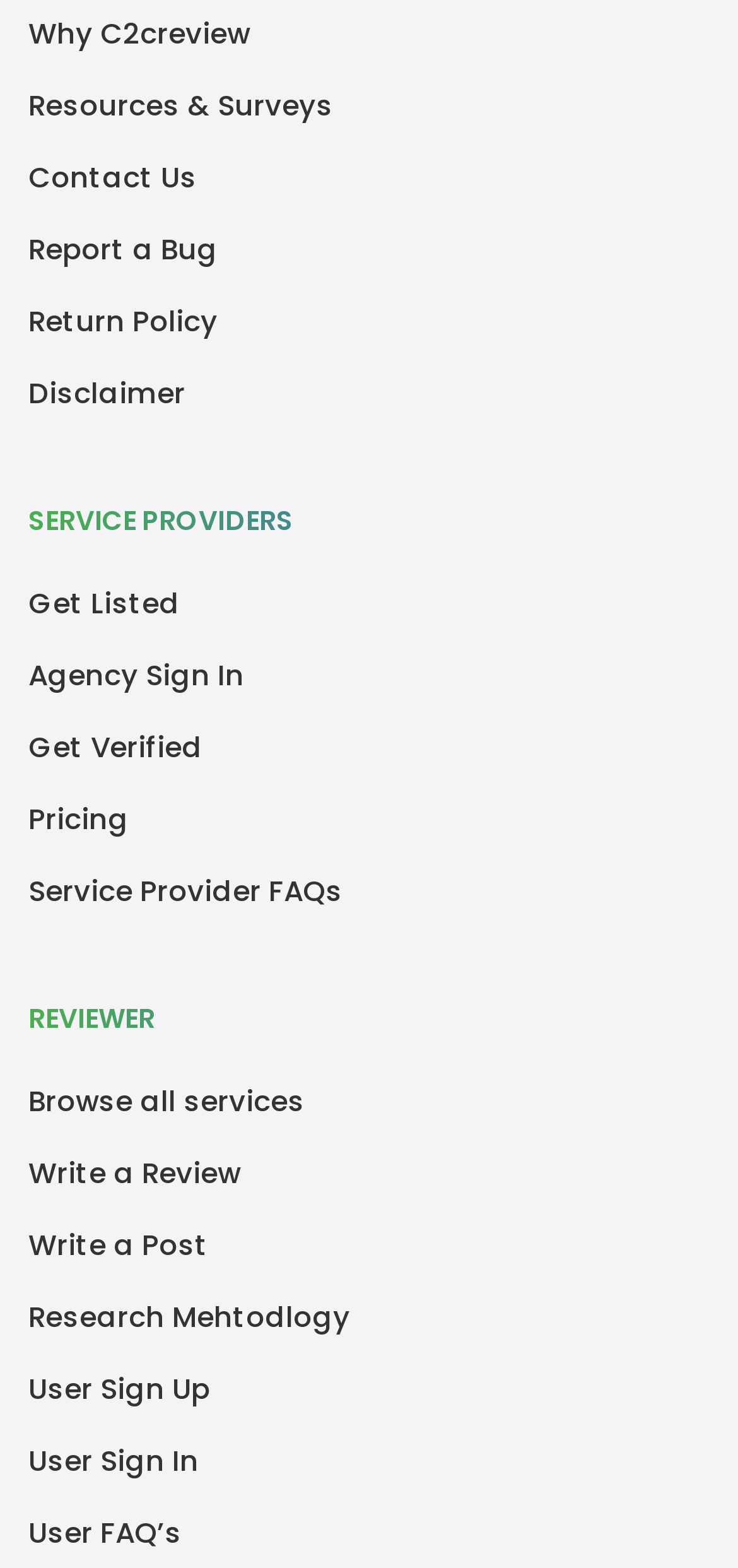Respond to the question below with a single word or phrase:
What is the second heading on the page?

REVIEWER